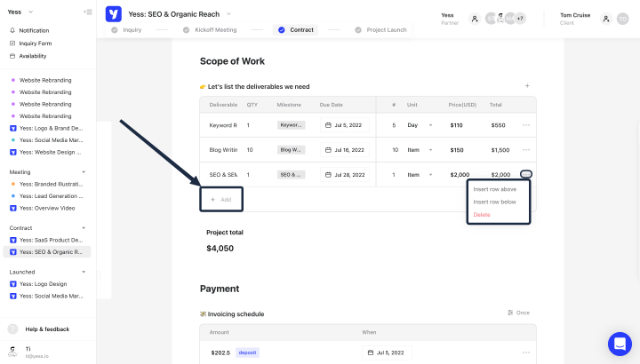Explain what the image portrays in a detailed manner.

The image showcases a user interface for managing project deliverables within a contract titled "Yes: SEO & Organic Reach." The section titled "Scope of Work" prominently outlines the deliverables needed for the project. Included are details such as the specific tasks, their quantities, due dates, and associated costs.

A significant feature in the foreground is the “+ Add” button, which allows users to include additional deliverables. This button is visually emphasized, drawing attention to its role in expanding the project scope. The interface also displays a table summarizing various deliverables, such as "keyword 1," "Blog Write," and "SEO & SEA 1," along with their respective details. Below the deliverable list, the anticipated project total is noted as $4,050, with a further section dedicated to payment and invoicing.

Overall, the interface is designed for ease of use, enabling stakeholders to efficiently manage and modify project requirements. The clear layout and functional buttons enhance user experience, facilitating the smooth addition of tasks as needed.